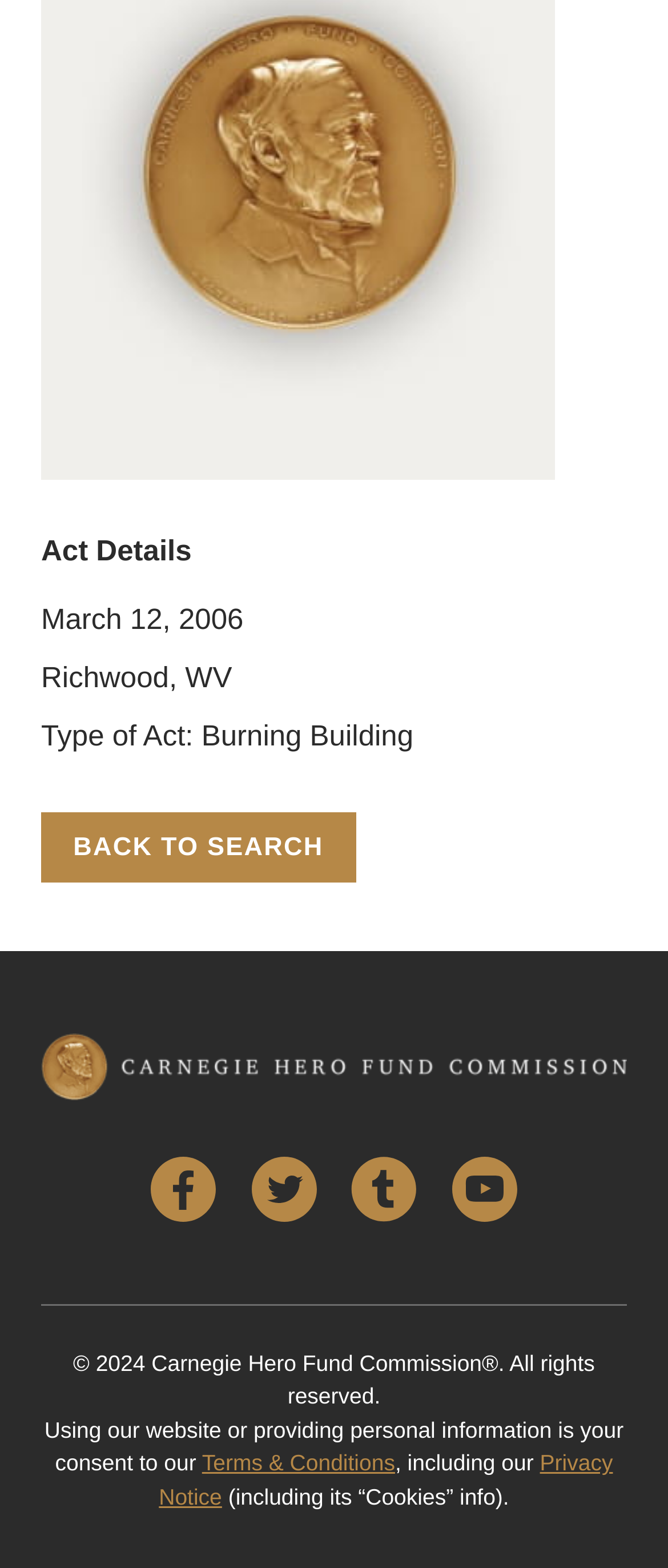What is the copyright year of the webpage?
Can you provide an in-depth and detailed response to the question?

I found the copyright year by looking at the StaticText element with the content '© 2024 Carnegie Hero Fund Commission®. All rights reserved.' which is located at the bottom of the webpage.